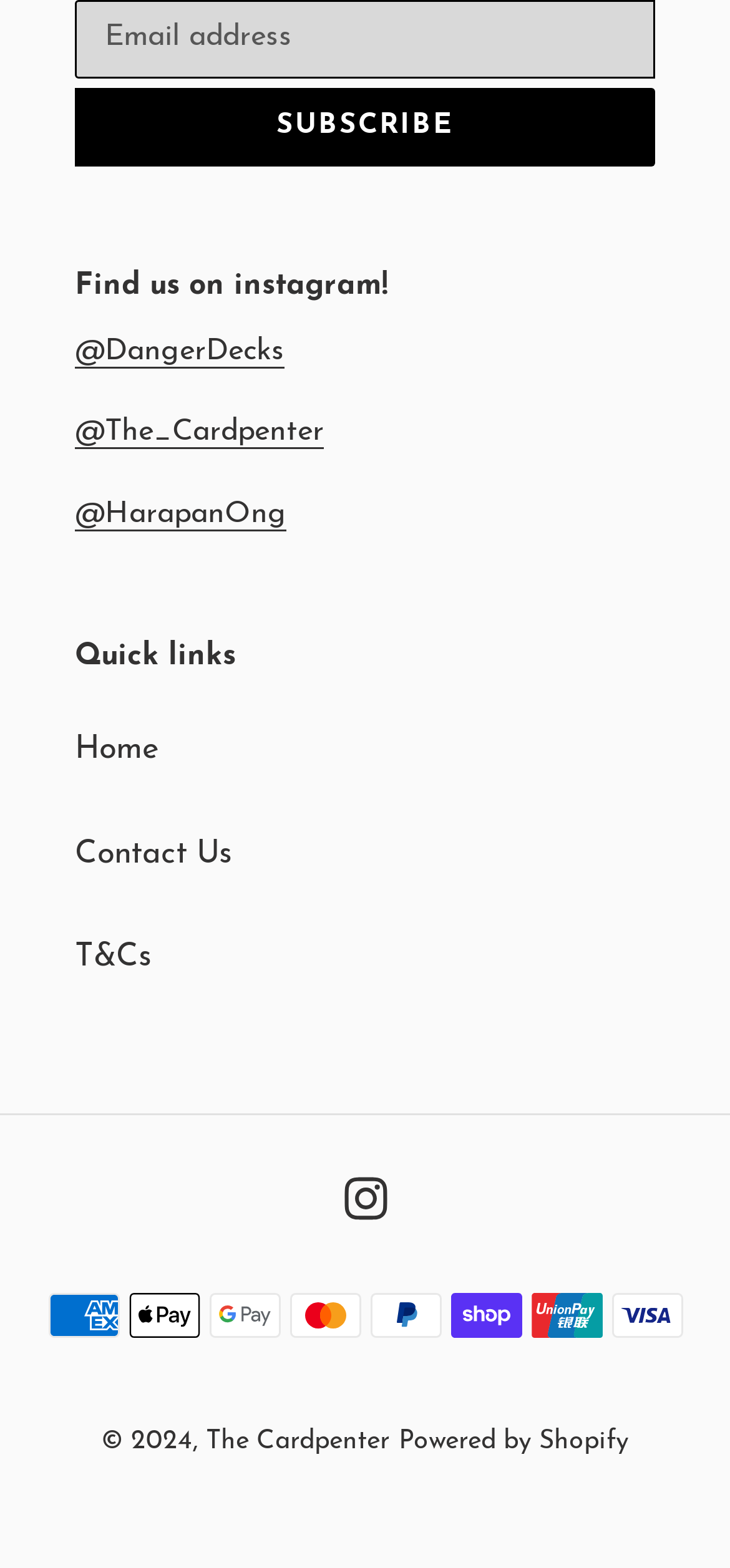Answer with a single word or phrase: 
How many social media links are provided?

2